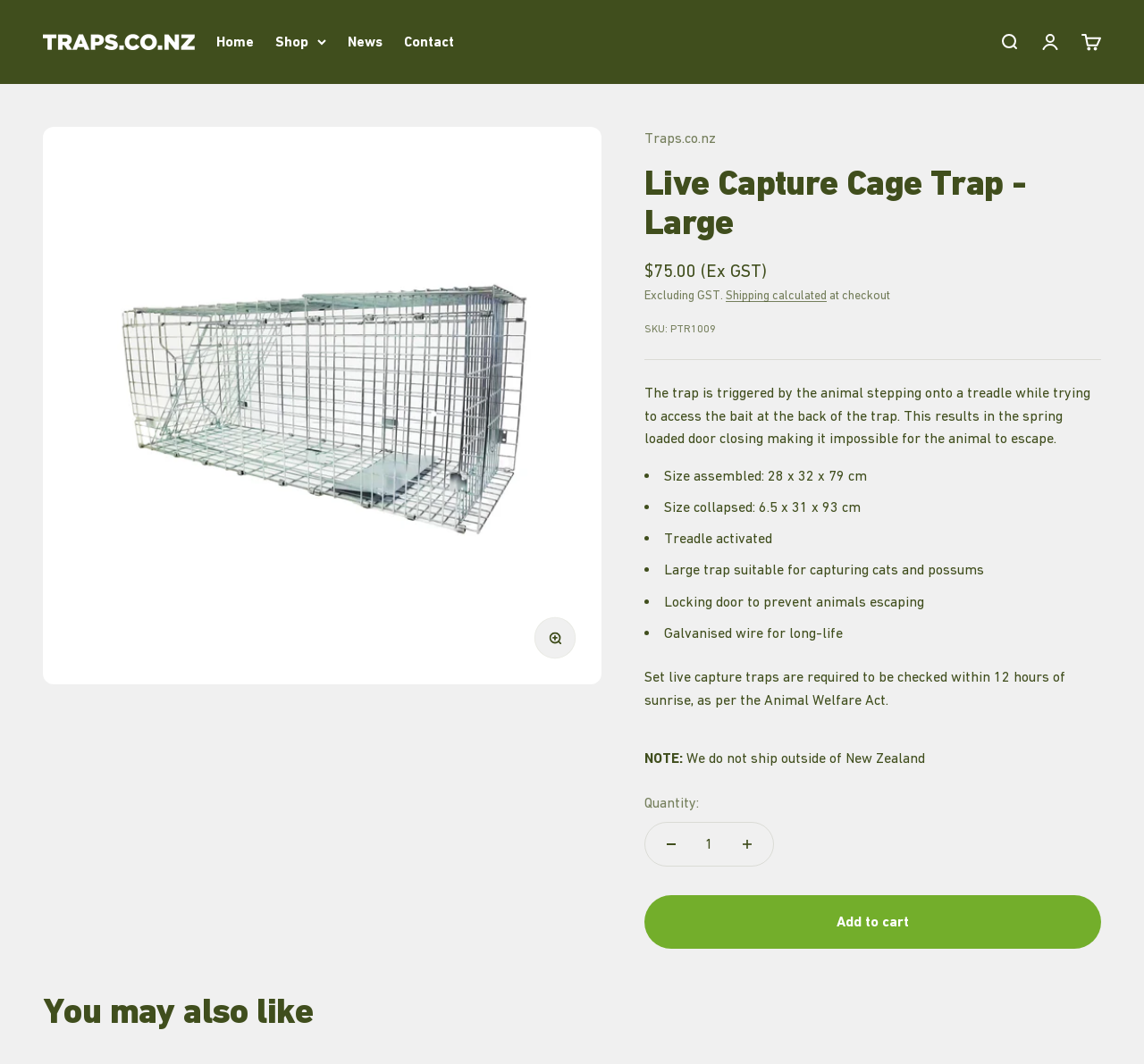Generate a thorough explanation of the webpage's elements.

This webpage is about a product called "Live Capture Cage Trap - Large" from Traps.co.nz. At the top, there are several links to navigate to different sections of the website, including "Home", "News", "Contact", and a search function. On the top right, there are links to access the account page, cart, and search drawer.

Below the navigation links, there is a large image of the product, with a "Zoom" button next to it. The product name and price are displayed prominently, with the price being $75.00 excluding GST. There is also a note about shipping being calculated at checkout.

The product description is provided in a paragraph, explaining how the trap works. Below this, there are several key features listed in bullet points, including the size of the trap, its collapsibility, and its suitability for capturing certain animals.

Further down, there is a note about the importance of checking live capture traps regularly, as per the Animal Welfare Act. Additionally, there is a notice that the website does not ship outside of New Zealand.

The webpage also includes a section to adjust the quantity of the product, with buttons to decrease or increase the quantity, and a button to add the product to the cart. Finally, there is a heading that suggests other products that the user may also like.